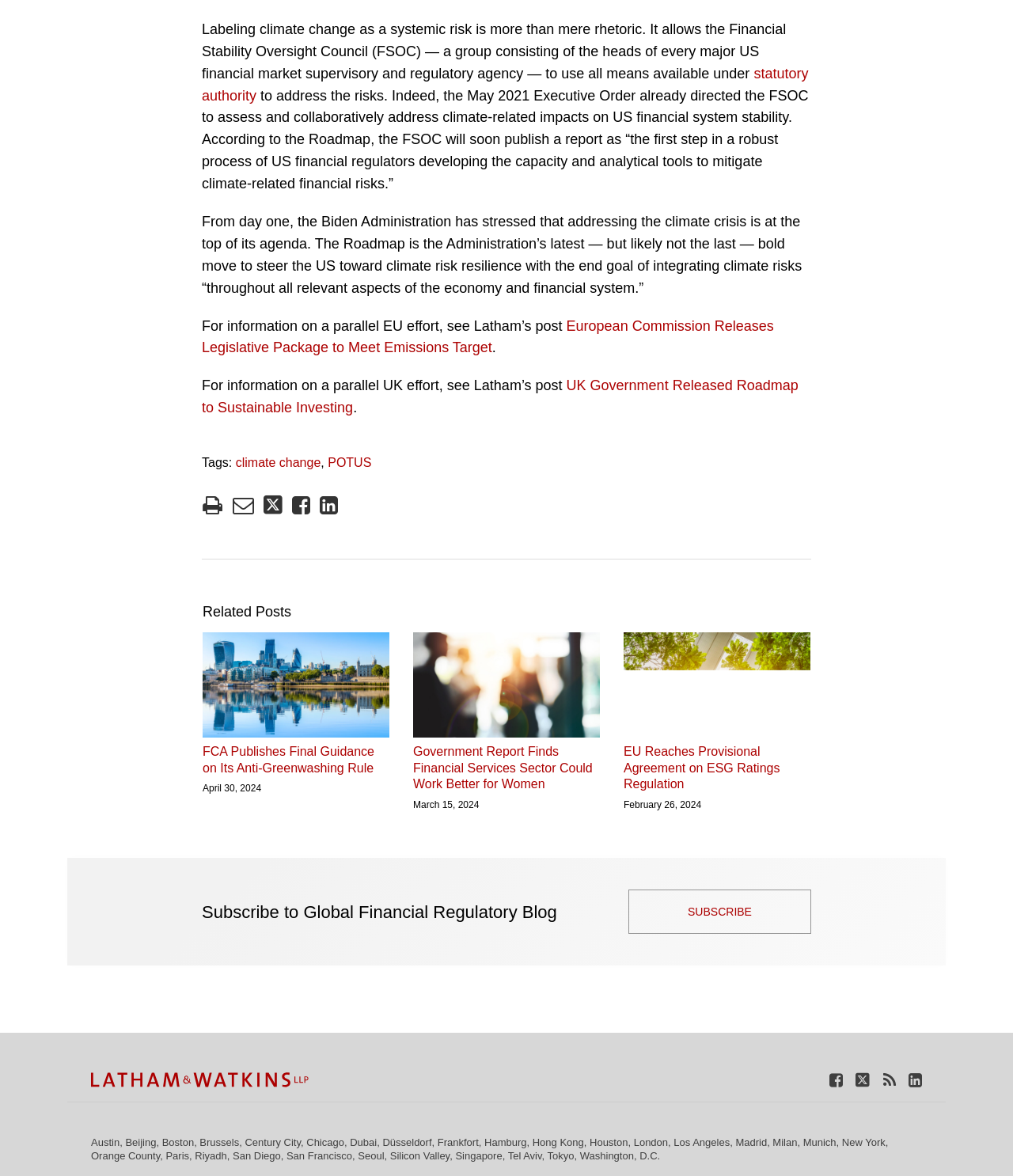Determine the bounding box coordinates of the clickable region to carry out the instruction: "Click on the link to read about the FCA's final guidance on its anti-greenwashing rule".

[0.2, 0.632, 0.384, 0.66]